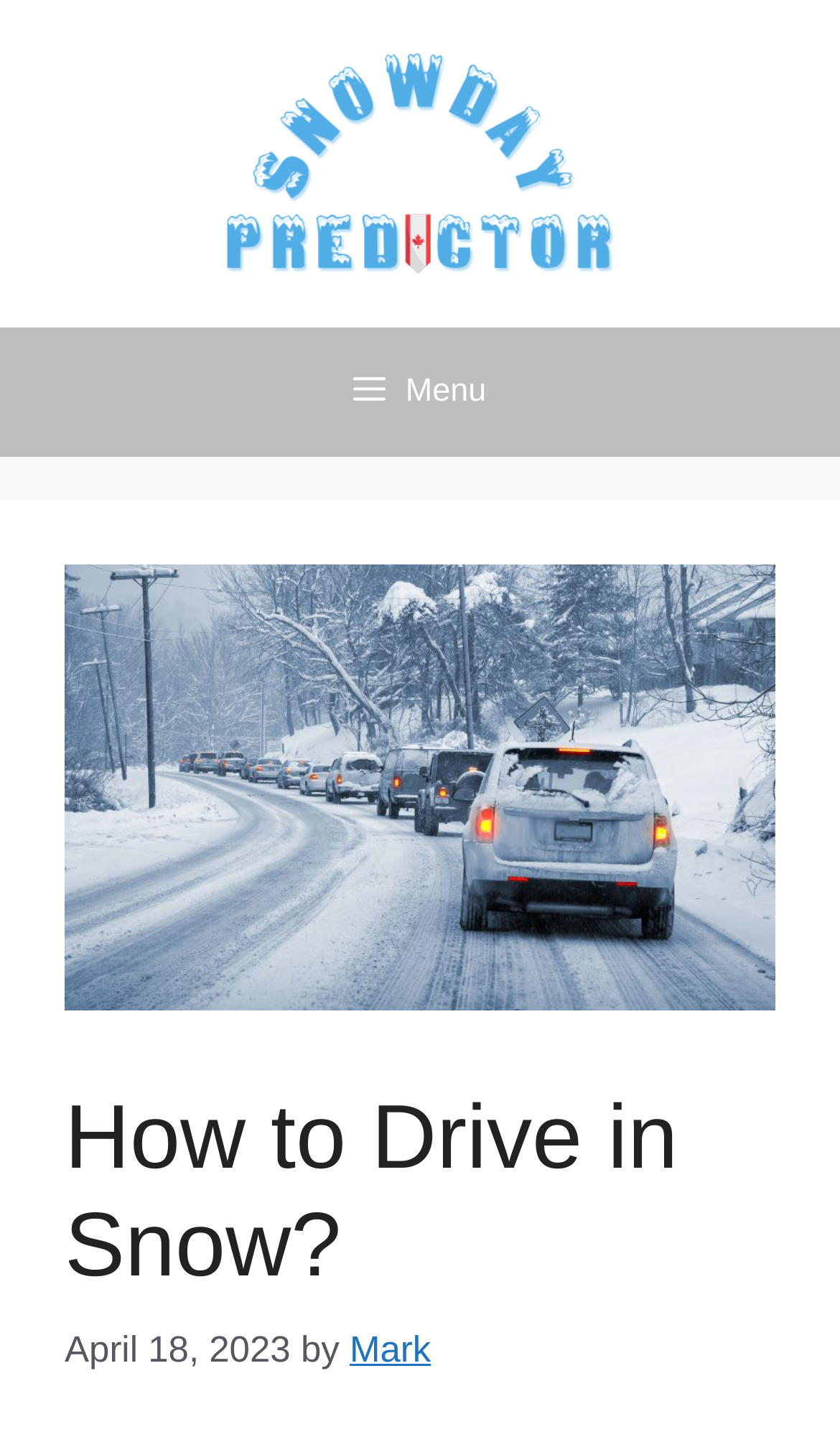Using the provided element description: "alt="Snow Day Predictor Canada"", identify the bounding box coordinates. The coordinates should be four floats between 0 and 1 in the order [left, top, right, bottom].

[0.256, 0.099, 0.744, 0.127]